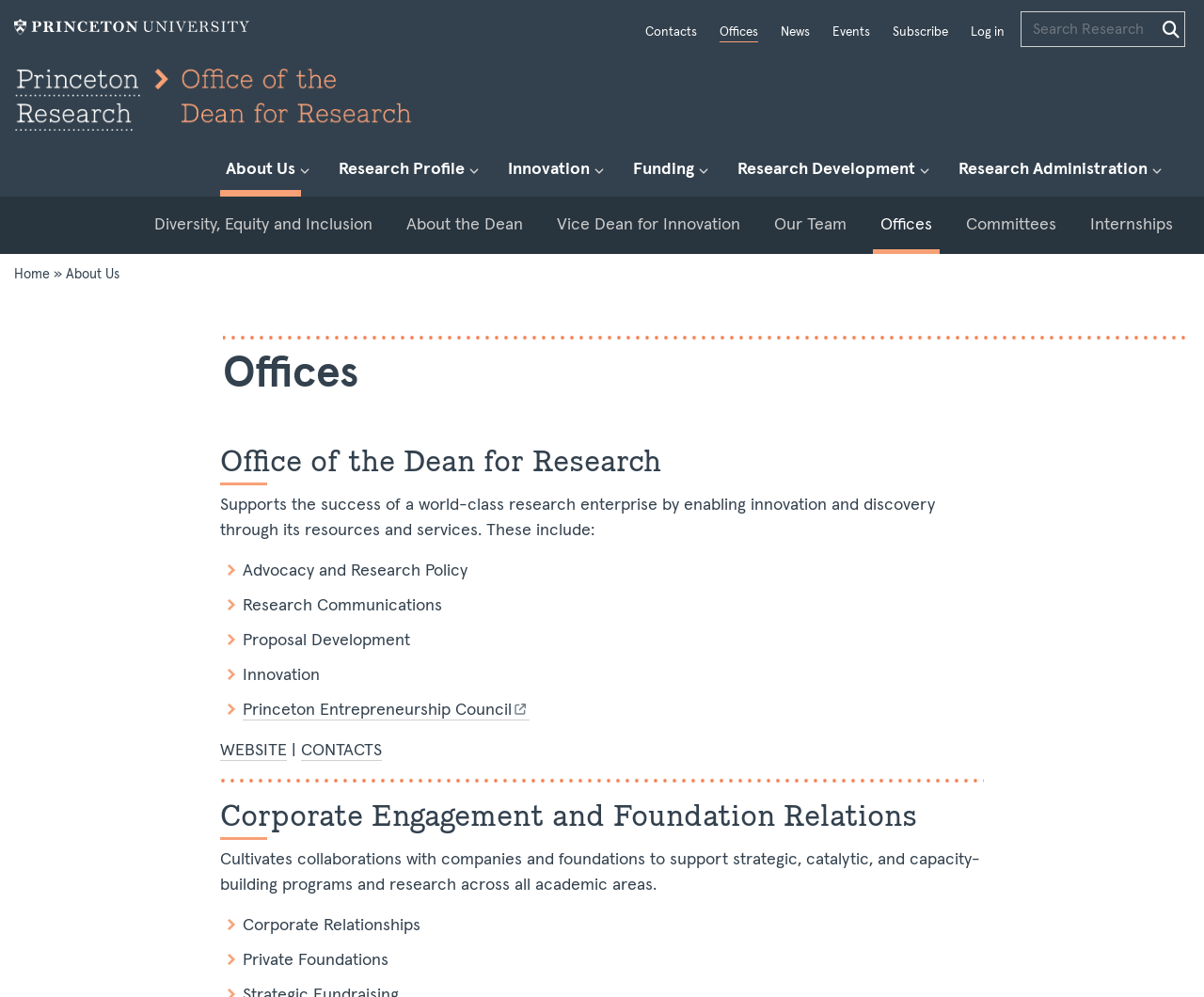Determine the bounding box coordinates of the clickable area required to perform the following instruction: "Click the 'Contacts' link". The coordinates should be represented as four float numbers between 0 and 1: [left, top, right, bottom].

[0.536, 0.015, 0.579, 0.042]